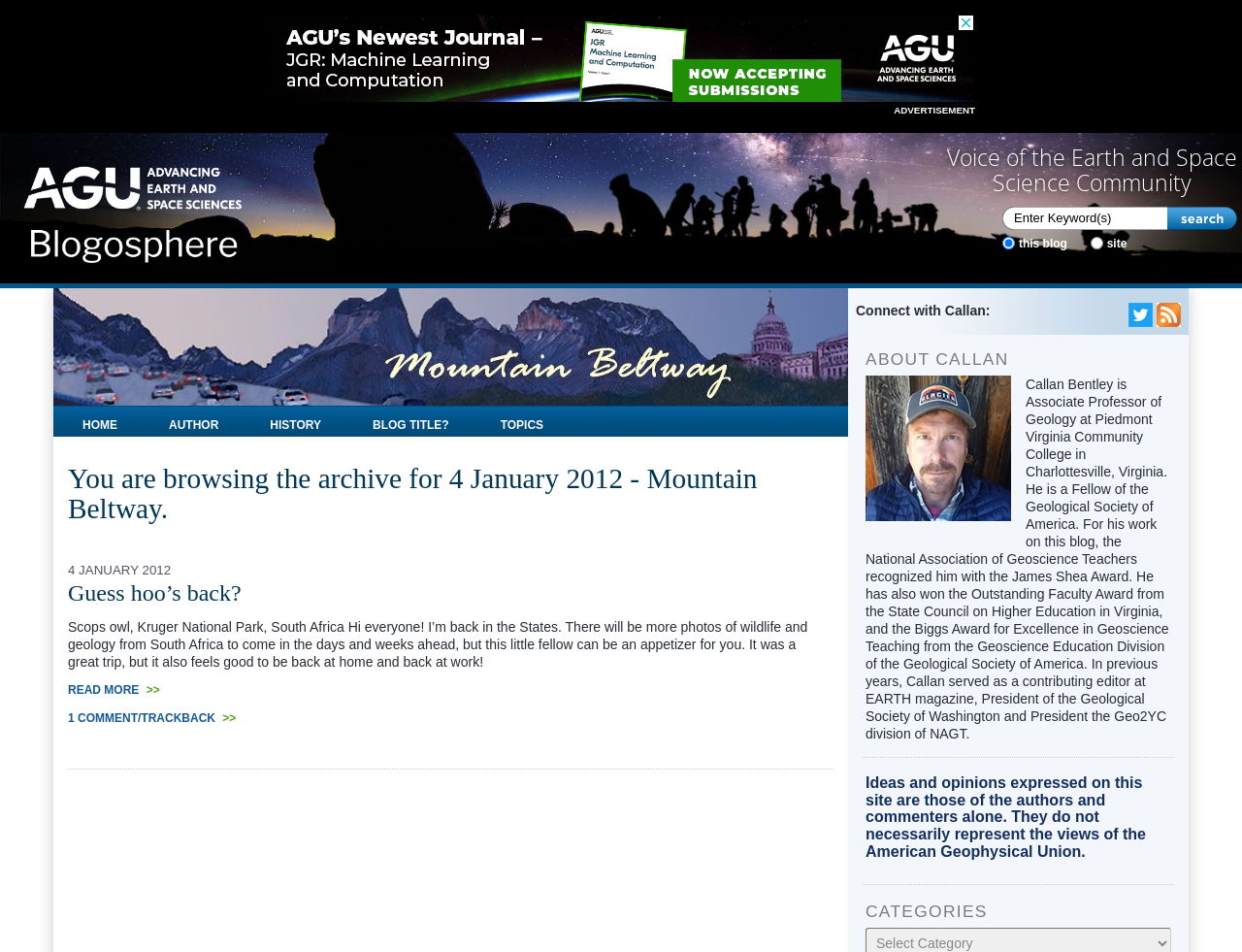How many links are there in the 'ABOUT CALLAN' section?
Using the image as a reference, answer the question in detail.

In the 'ABOUT CALLAN' section, there are two links: 'Twitter' and 'RSS Feed', which can be found by examining the links and their corresponding images in the section.